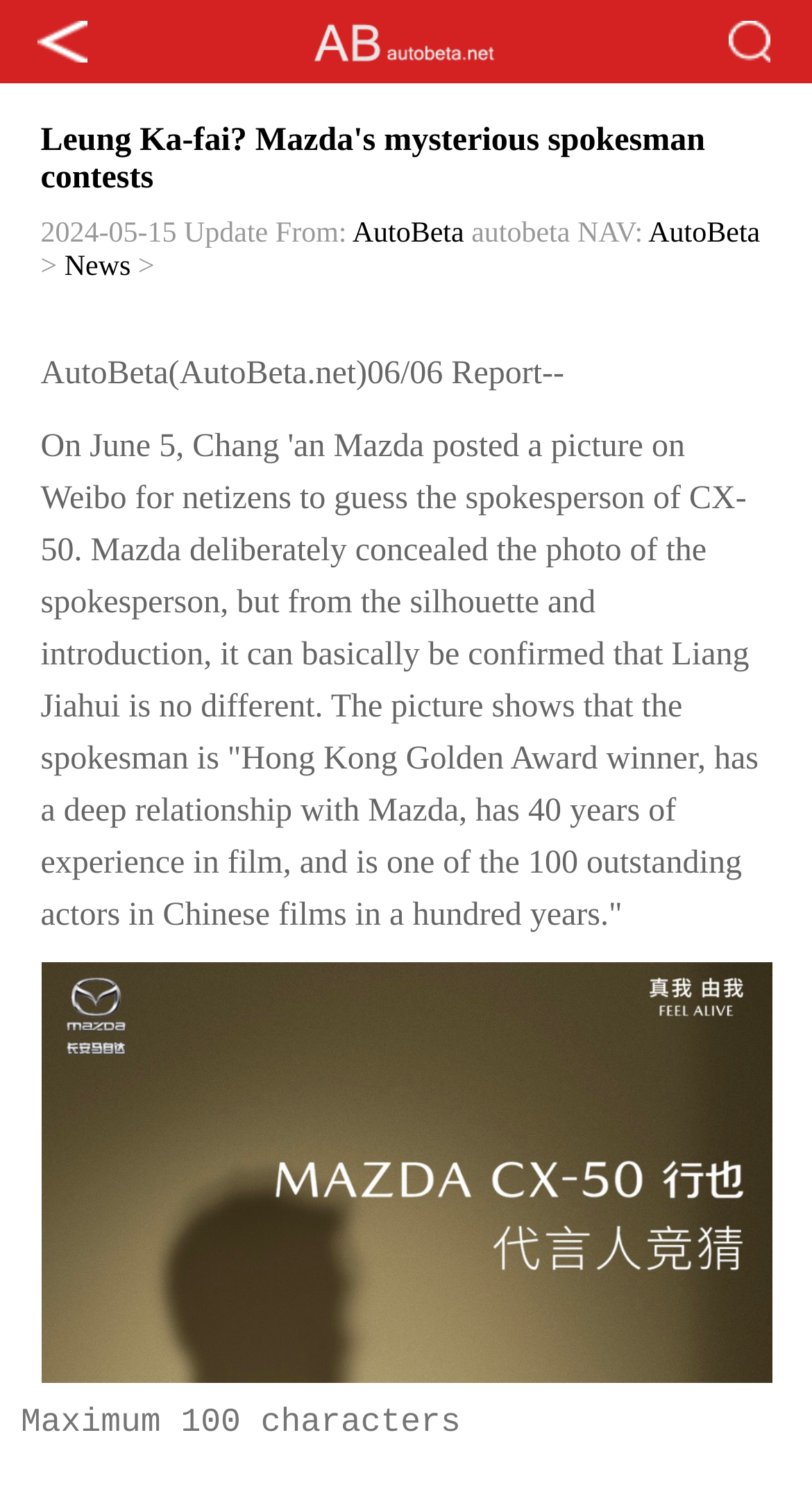Determine the bounding box coordinates (top-left x, top-left y, bottom-right x, bottom-right y) of the UI element described in the following text: placeholder="Please enter keywords"

[0.0, 0.926, 0.852, 0.967]